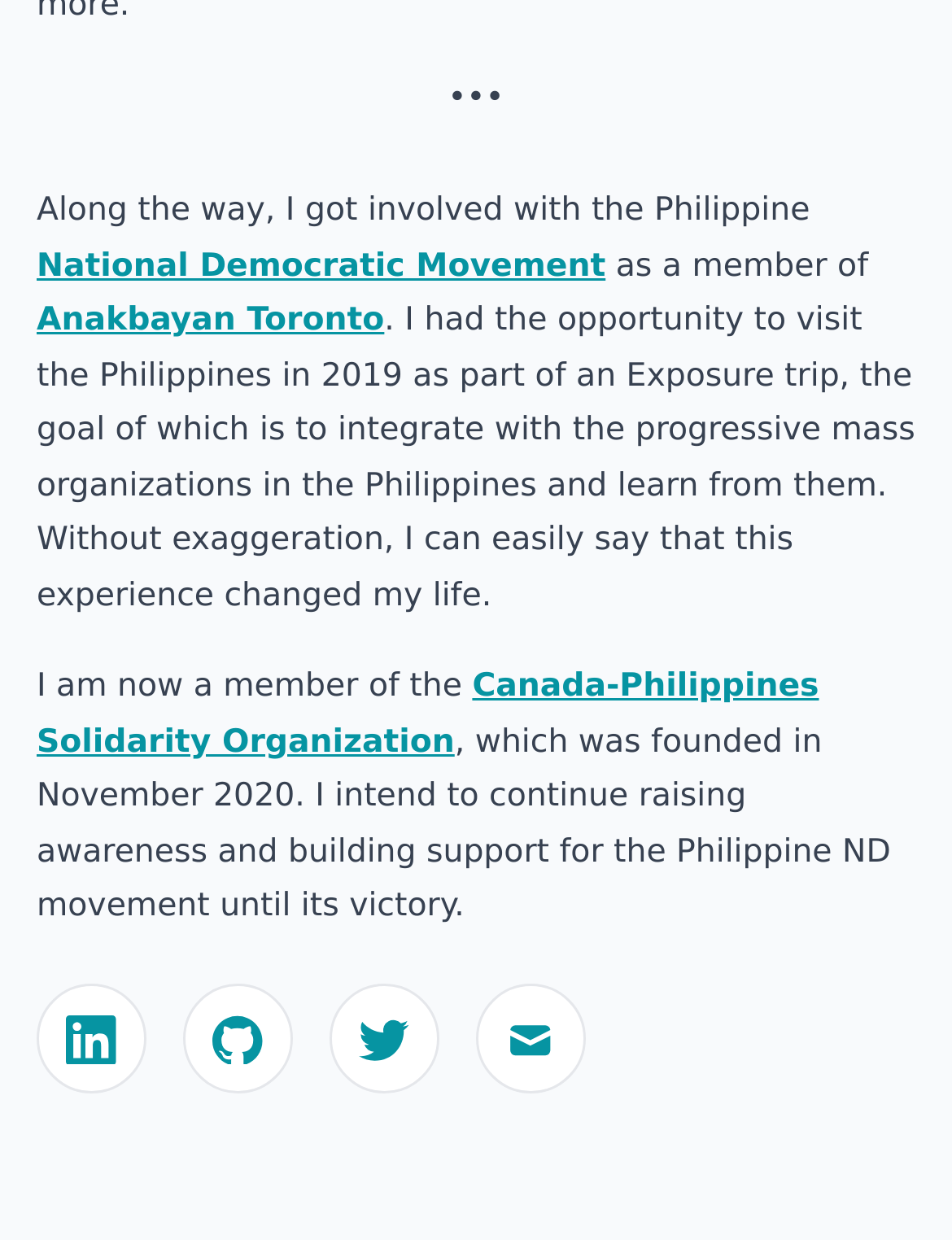What is the author's affiliation?
Please look at the screenshot and answer in one word or a short phrase.

Anakbayan Toronto